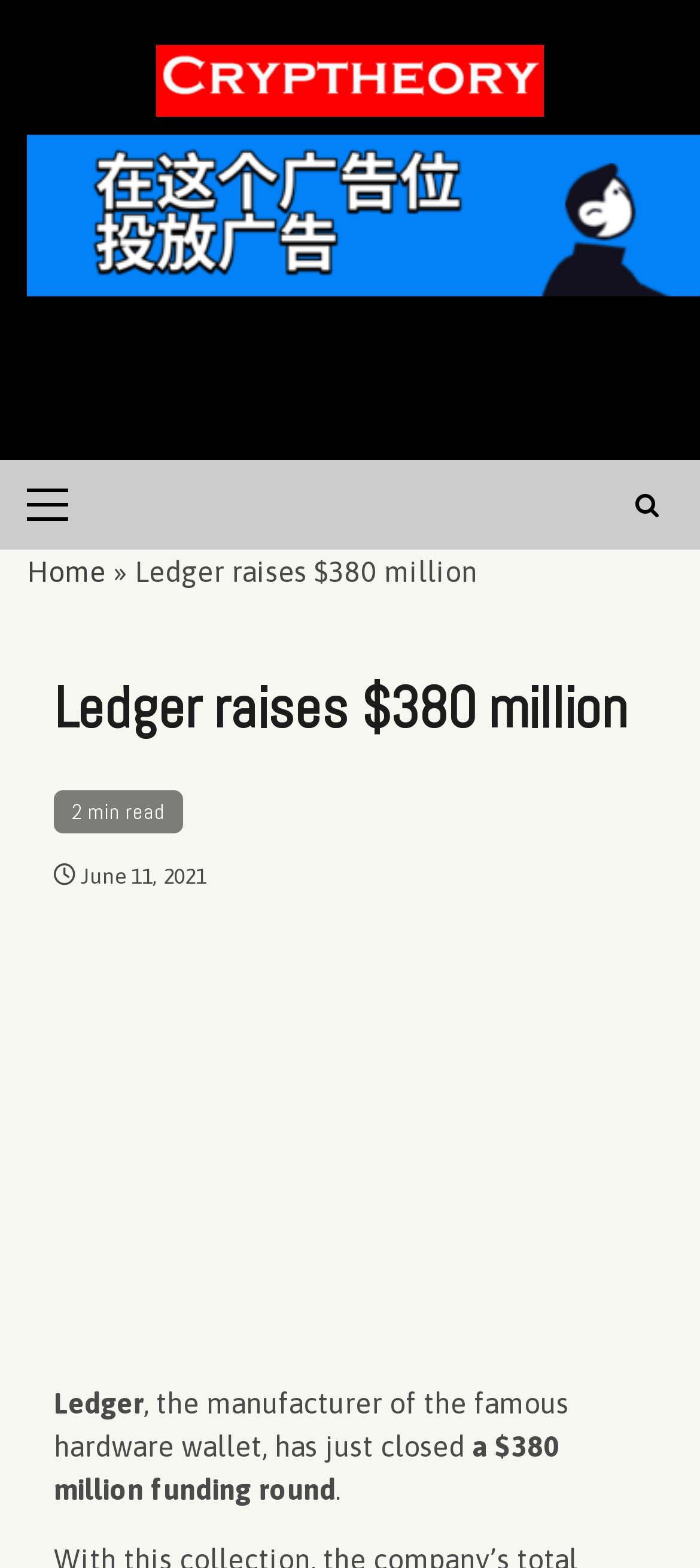Provide a thorough and detailed response to the question by examining the image: 
What is Ledger known for manufacturing?

According to the article, Ledger is known for manufacturing hardware wallets, as stated in the sentence 'the manufacturer of the famous hardware wallet, has just closed a $380 million funding round'.